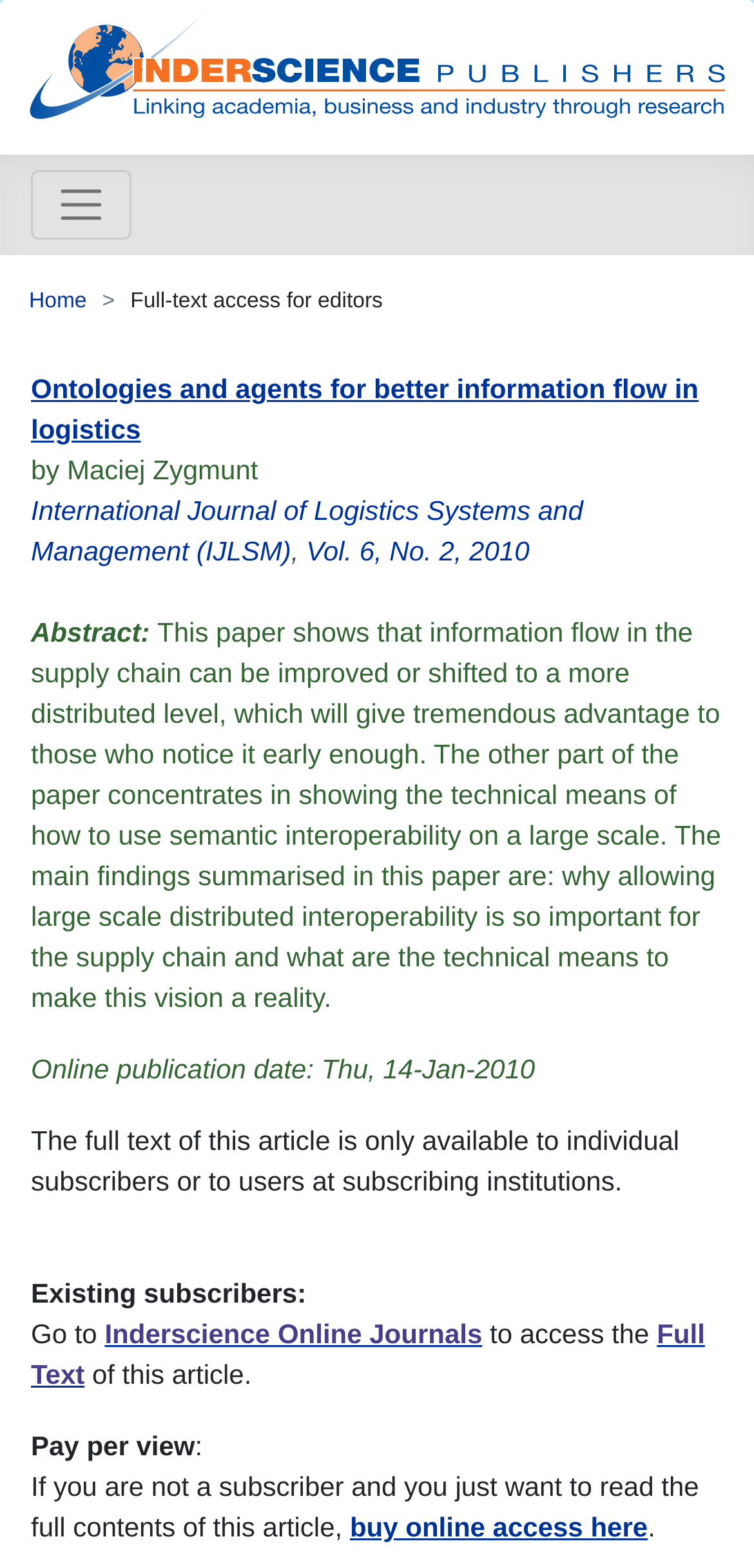Provide an in-depth description of the elements and layout of the webpage.

The webpage appears to be a research article page from Inderscience Publishers. At the top, there is a logo and a link with the title "Inderscience Publishers - linking academia, business and industry through research". Below this, there is a navigation button labeled "Toggle navigation" and a breadcrumb navigation menu with a single item "Home".

The main content of the page is an article titled "Ontologies and agents for better information flow in logistics" by Maciej Zygmunt, published in the International Journal of Logistics Systems and Management (IJLSM), Volume 6, Number 2, in 2010. The article has an abstract that summarizes the main findings, which discusses the improvement of information flow in the supply chain through distributed interoperability.

Below the abstract, there is information about the online publication date and a notice that the full text of the article is only available to individual subscribers or users at subscribing institutions. There are options for existing subscribers to access the full text and for non-subscribers to buy online access to the article.

The layout of the page is organized, with clear headings and concise text. The article title, author, and publication information are prominently displayed, and the abstract and other details are arranged in a logical and easy-to-follow manner.